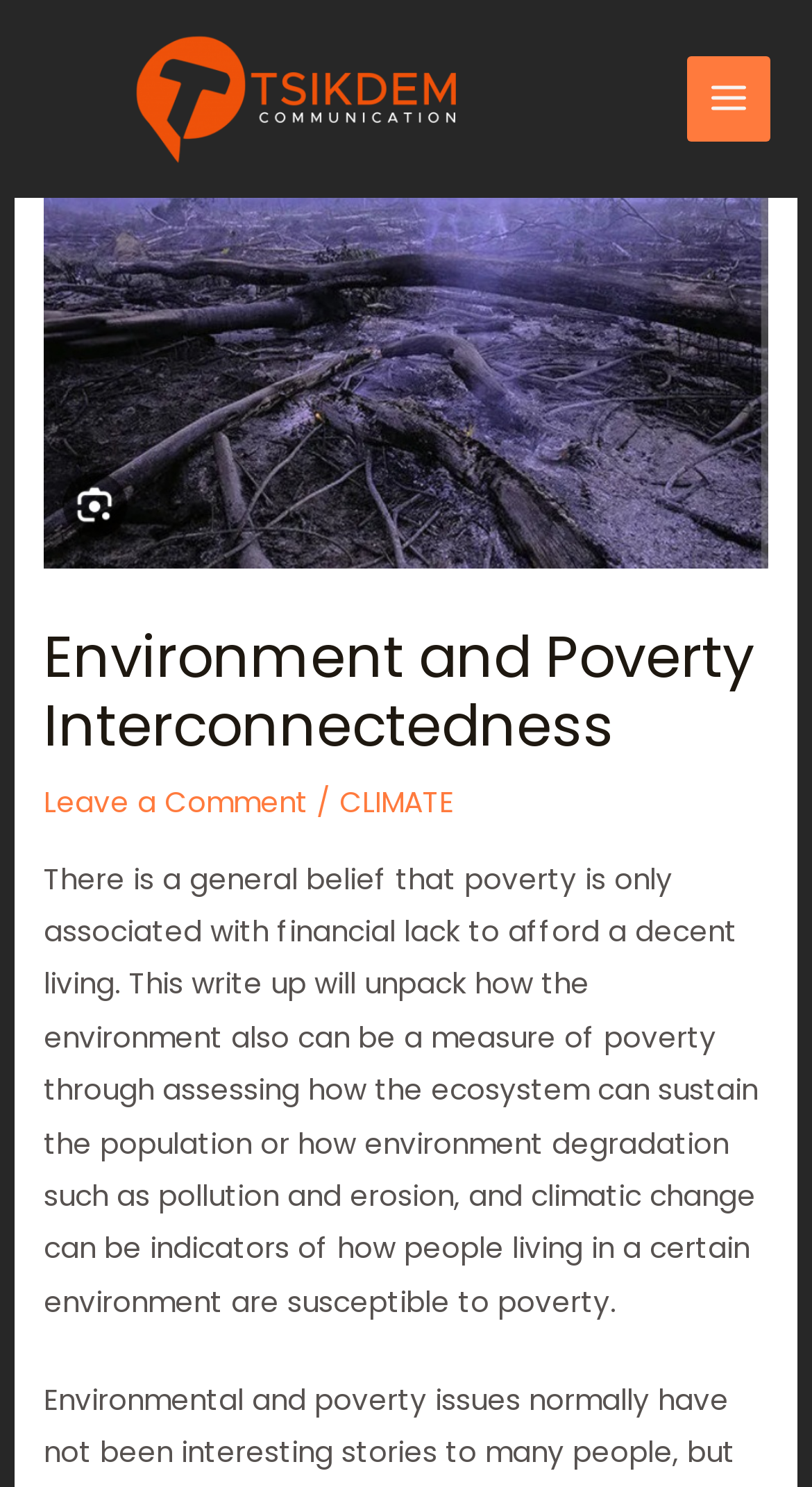Provide an in-depth description of the elements and layout of the webpage.

The webpage is about the interconnectedness of environment and poverty, with a focus on how environmental degradation can be an indicator of poverty. At the top left of the page, there is a logo image and a link to "Tsikdem Communication". 

On the top right, there is a main menu button with an accompanying image. Below the main menu button, there is a header section that spans almost the entire width of the page. Within this section, there is a heading that reads "Environment and Poverty Interconnectedness". 

To the right of the heading, there are three links: "Leave a Comment", a separator slash, and "CLIMATE". Below the header section, there is a block of text that explains how environmental factors such as pollution, erosion, and climate change can contribute to poverty. This text takes up most of the page's content area.